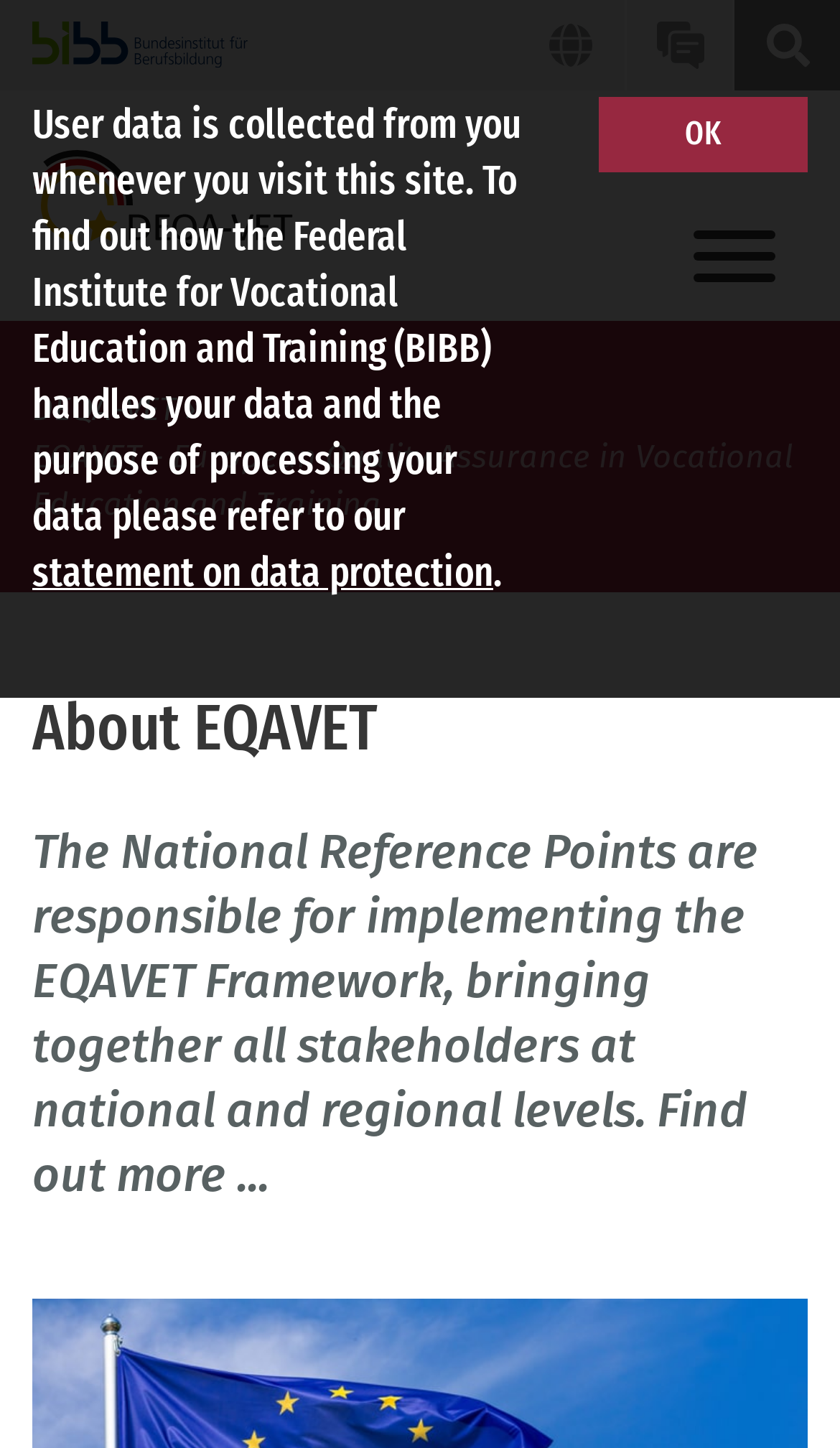Please locate the bounding box coordinates for the element that should be clicked to achieve the following instruction: "search for something". Ensure the coordinates are given as four float numbers between 0 and 1, i.e., [left, top, right, bottom].

[0.038, 0.138, 0.962, 0.19]